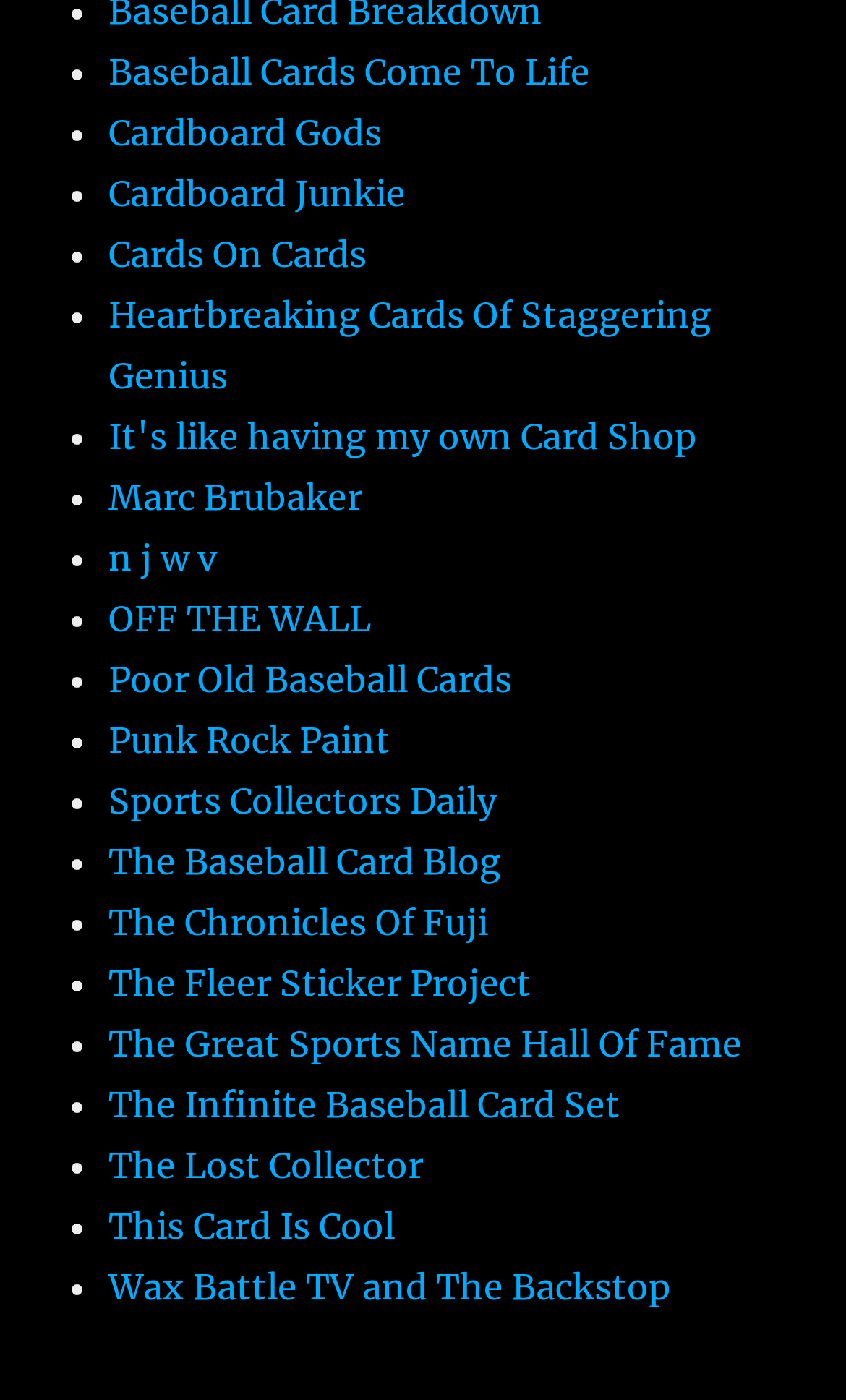Highlight the bounding box coordinates of the region I should click on to meet the following instruction: "Visit 'The Baseball Card Blog'".

[0.128, 0.599, 0.592, 0.63]